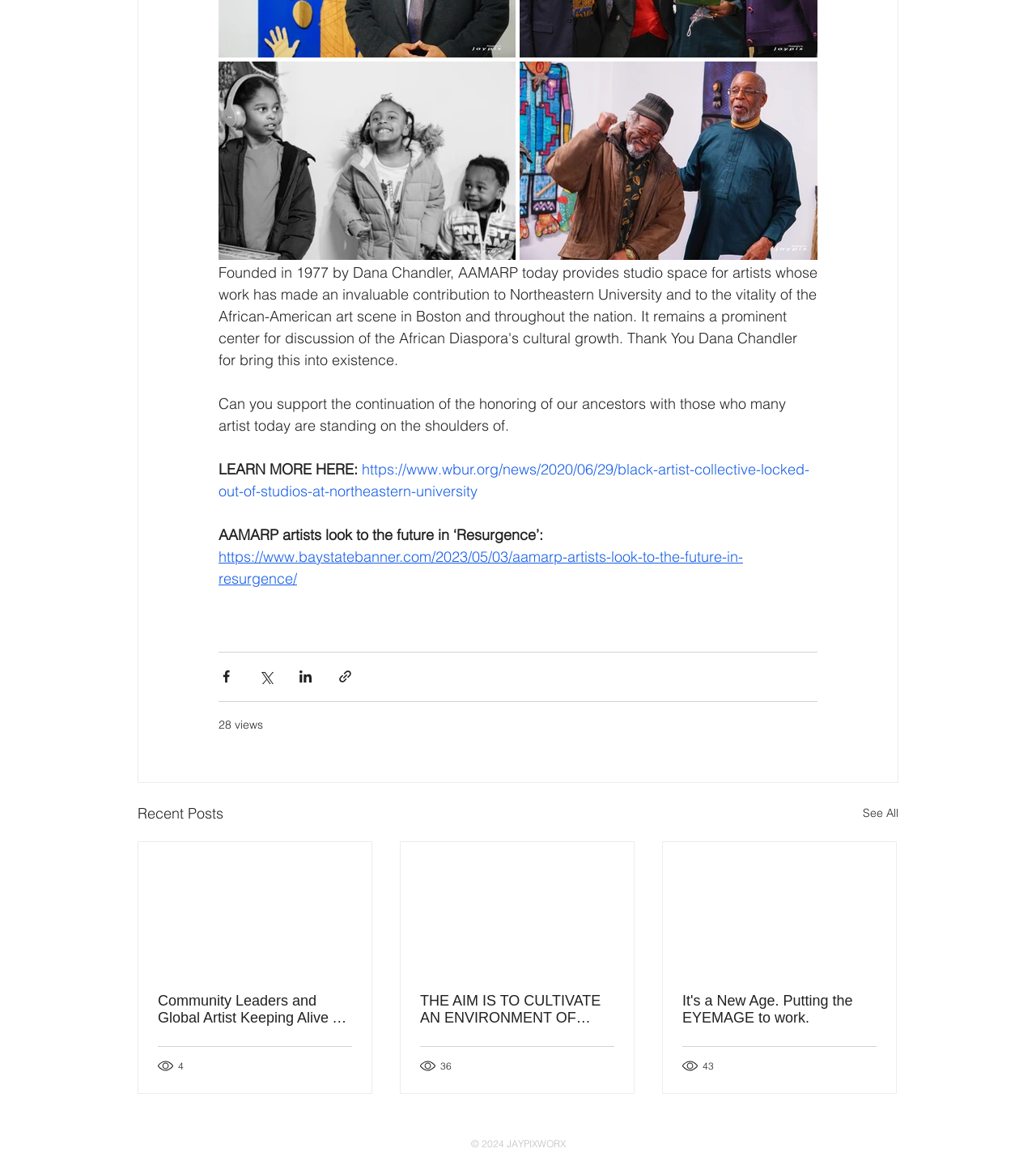Locate the bounding box coordinates of the element that should be clicked to fulfill the instruction: "Learn more about 'AAMARP artists look to the future in ‘Resurgence’:'".

[0.211, 0.471, 0.717, 0.506]